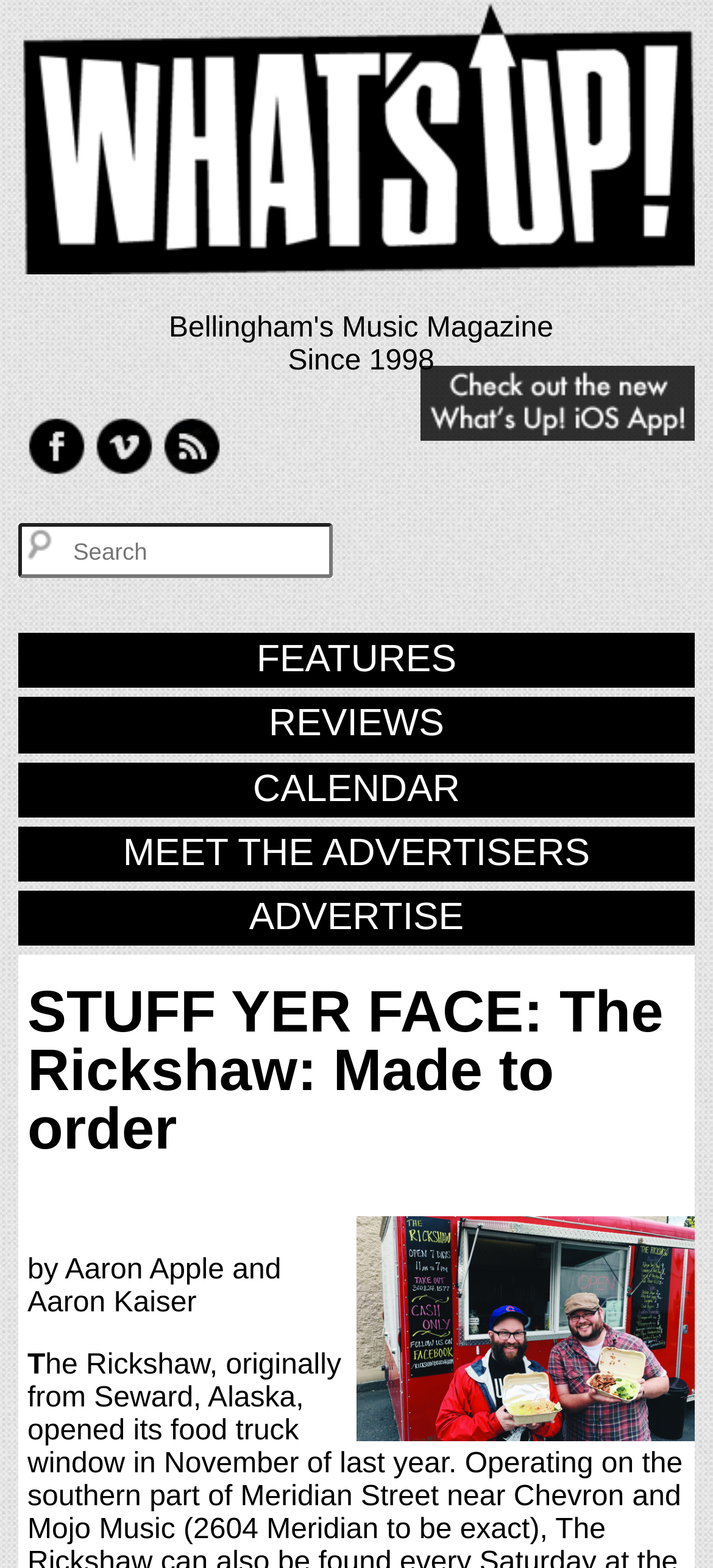Find and specify the bounding box coordinates that correspond to the clickable region for the instruction: "Search for something".

[0.026, 0.334, 0.467, 0.369]